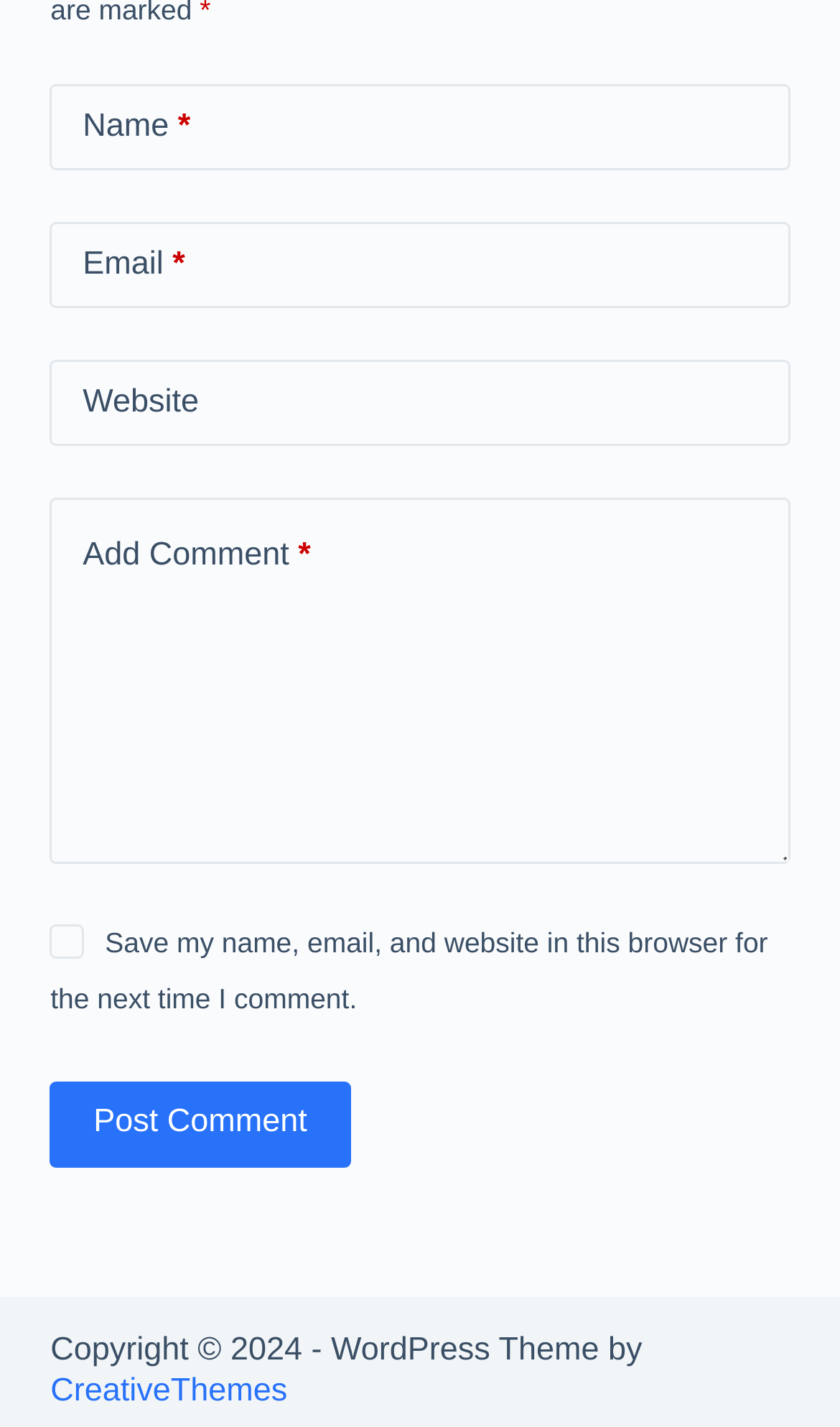Refer to the image and answer the question with as much detail as possible: What is the website credited to at the bottom of the page?

The website is credited to CreativeThemes at the bottom of the page, which is indicated by the link element with the text 'CreativeThemes'.